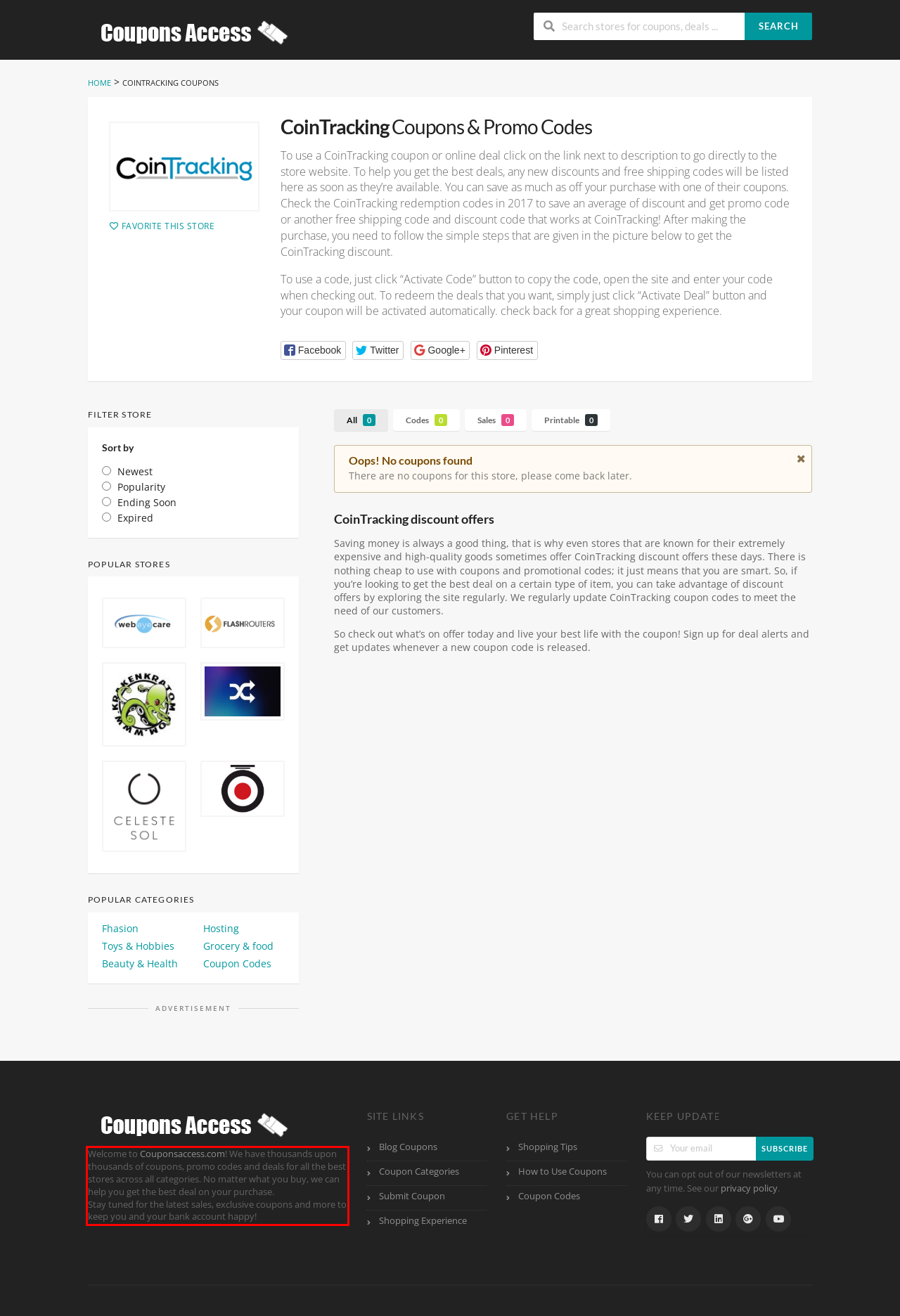You have a screenshot of a webpage with a UI element highlighted by a red bounding box. Use OCR to obtain the text within this highlighted area.

Welcome to Couponsaccess.com! We have thousands upon thousands of coupons, promo codes and deals for all the best stores across all categories. No matter what you buy, we can help you get the best deal on your purchase. Stay tuned for the latest sales, exclusive coupons and more to keep you and your bank account happy!